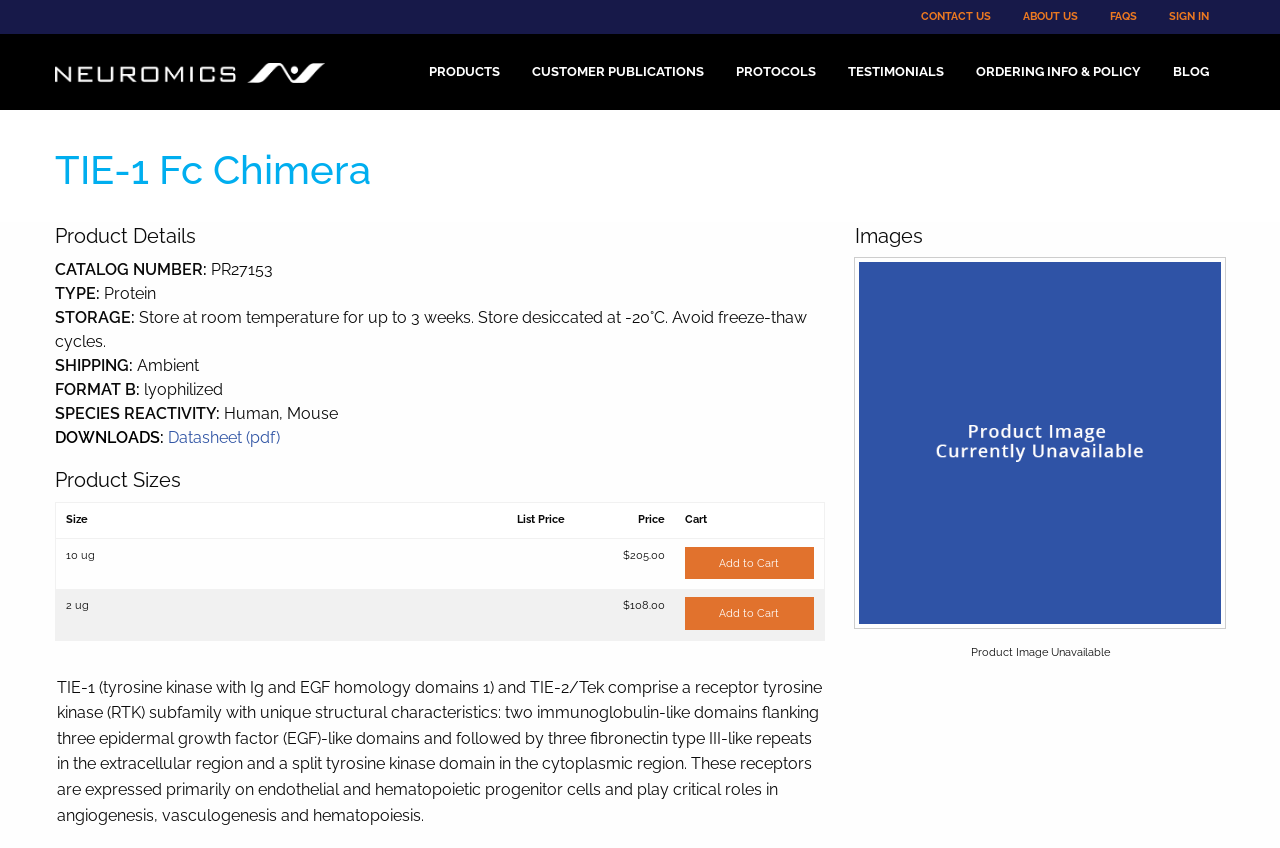Please identify the bounding box coordinates of the region to click in order to complete the task: "Click the SIGN IN link". The coordinates must be four float numbers between 0 and 1, specified as [left, top, right, bottom].

[0.901, 0.0, 0.957, 0.04]